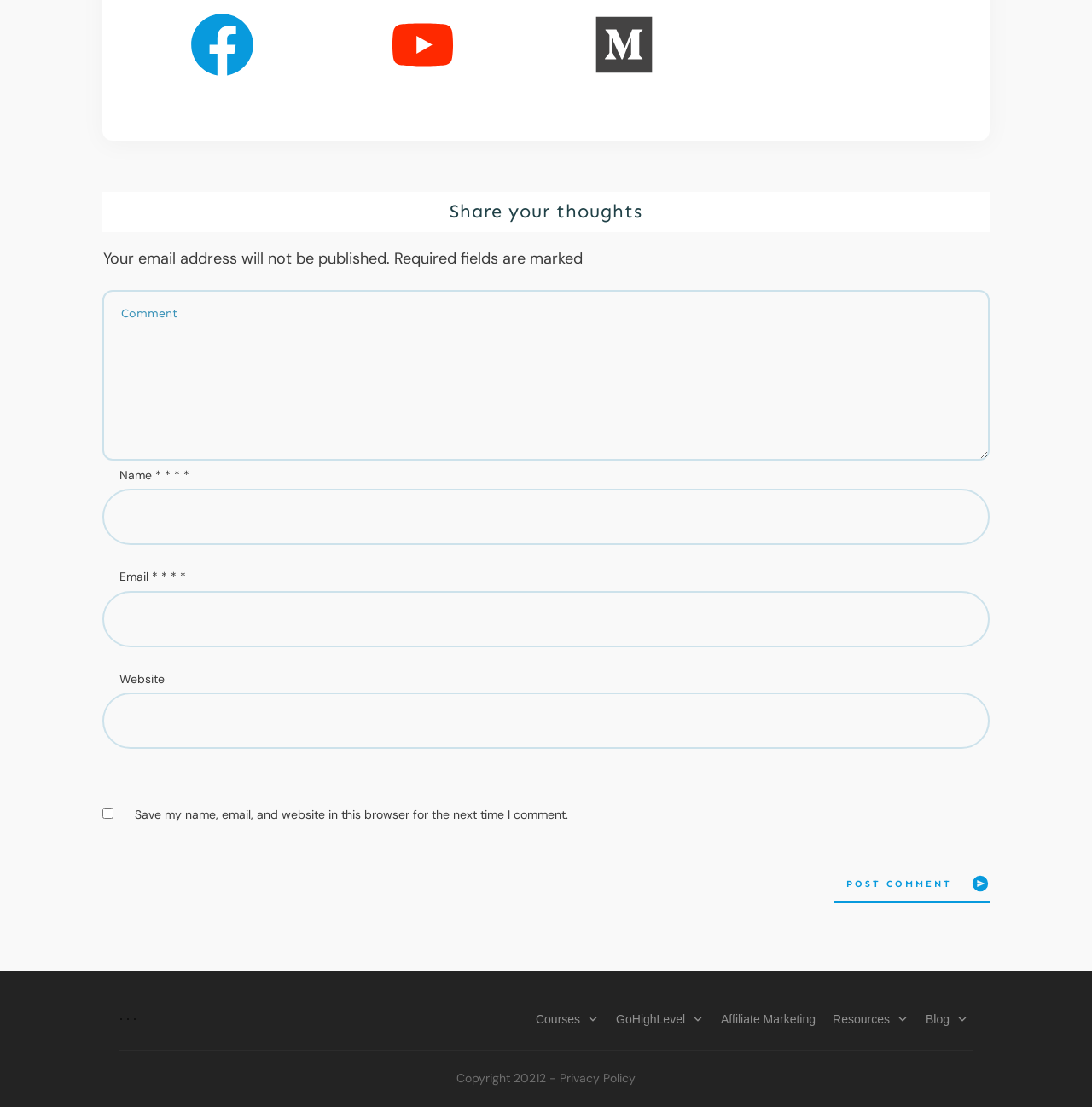From the image, can you give a detailed response to the question below:
How many links are present in the footer section?

The footer section of the webpage has six links: 'Courses', 'GoHighLevel', 'Affiliate Marketing', 'Resources', 'Blog', and 'Privacy Policy'. These links are likely to navigate to different sections or pages of the website.